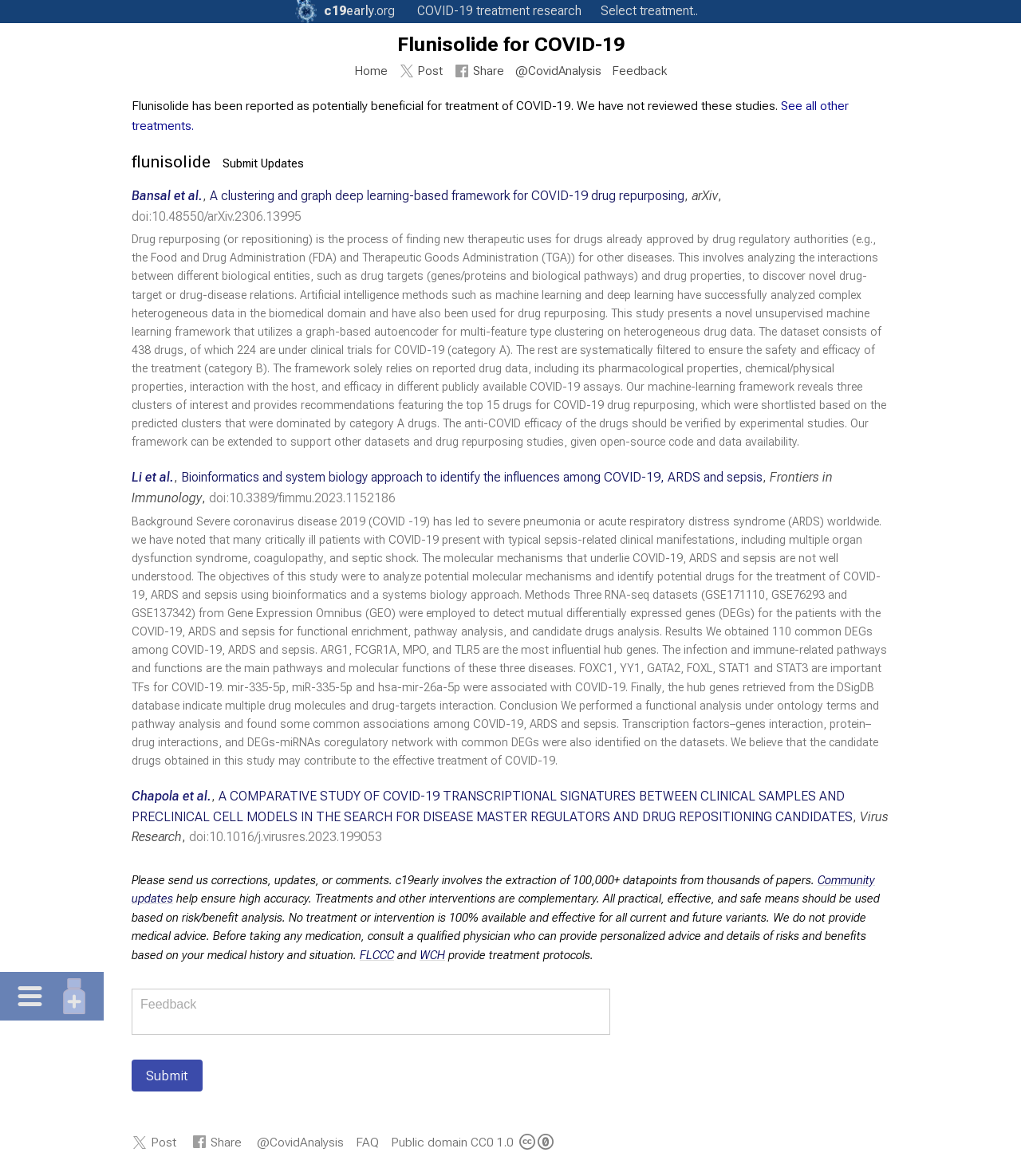Determine the bounding box coordinates of the region I should click to achieve the following instruction: "Submit updates". Ensure the bounding box coordinates are four float numbers between 0 and 1, i.e., [left, top, right, bottom].

[0.218, 0.133, 0.298, 0.145]